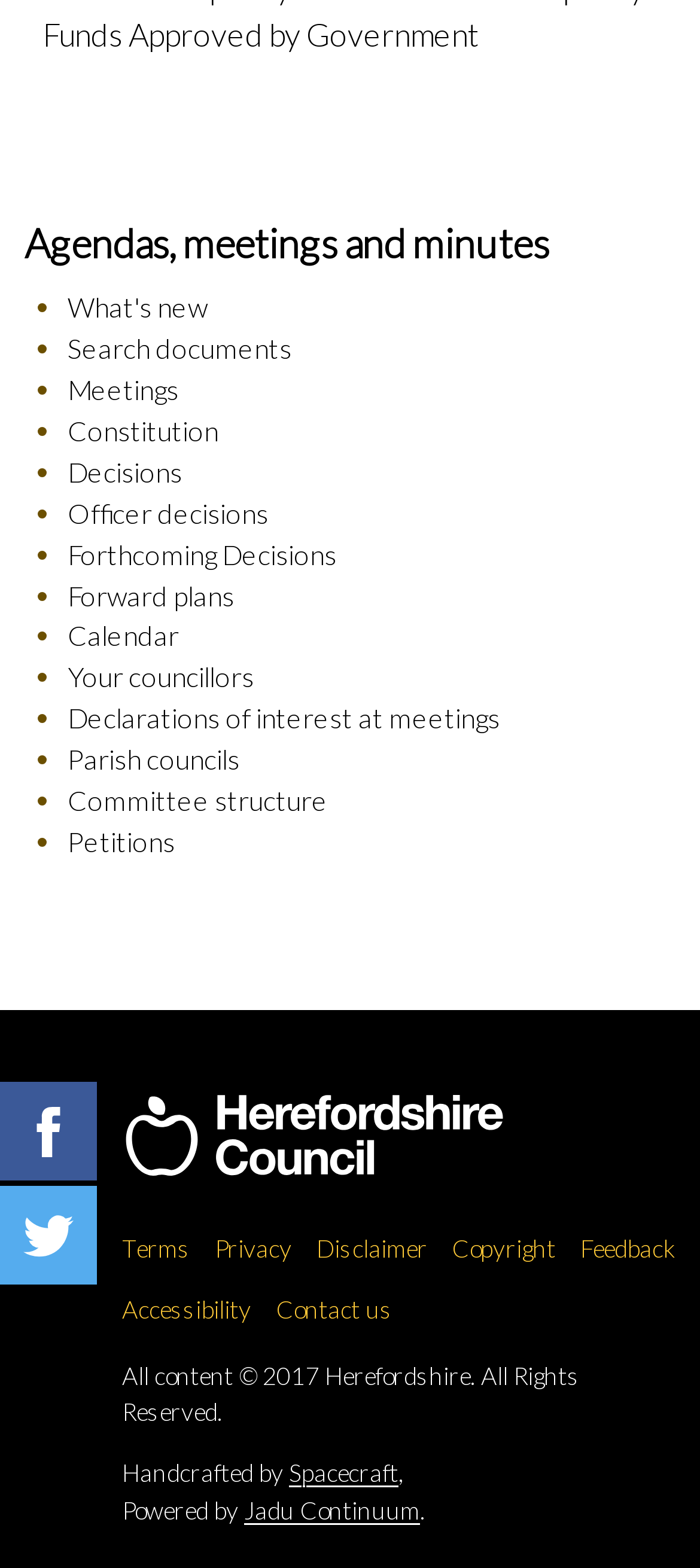Please indicate the bounding box coordinates of the element's region to be clicked to achieve the instruction: "Search for documents". Provide the coordinates as four float numbers between 0 and 1, i.e., [left, top, right, bottom].

[0.096, 0.212, 0.417, 0.232]